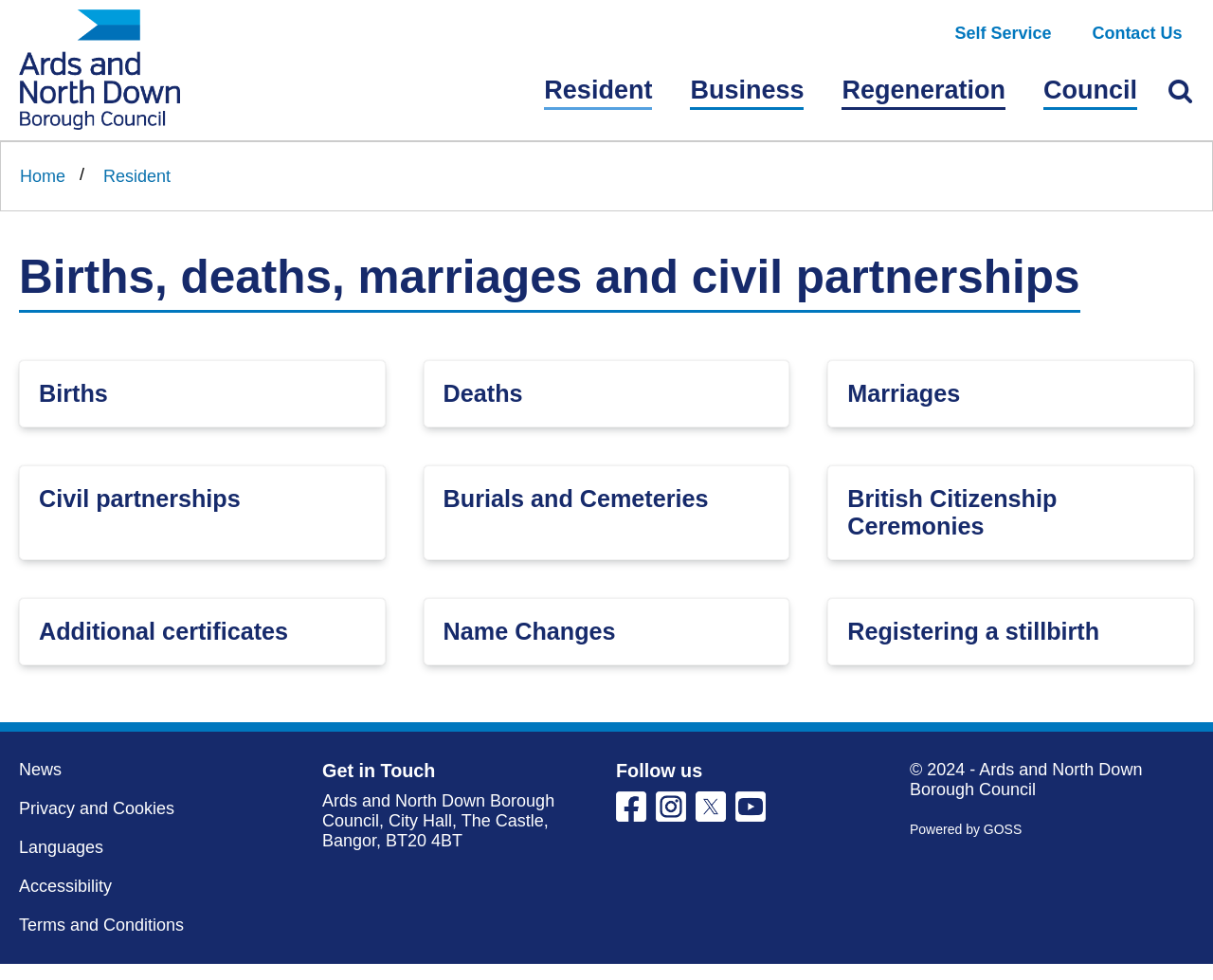What is the copyright year of the webpage?
Give a detailed explanation using the information visible in the image.

I found the copyright year at the bottom of the webpage, which is '© 2024 - Ards and North Down Borough Council'.